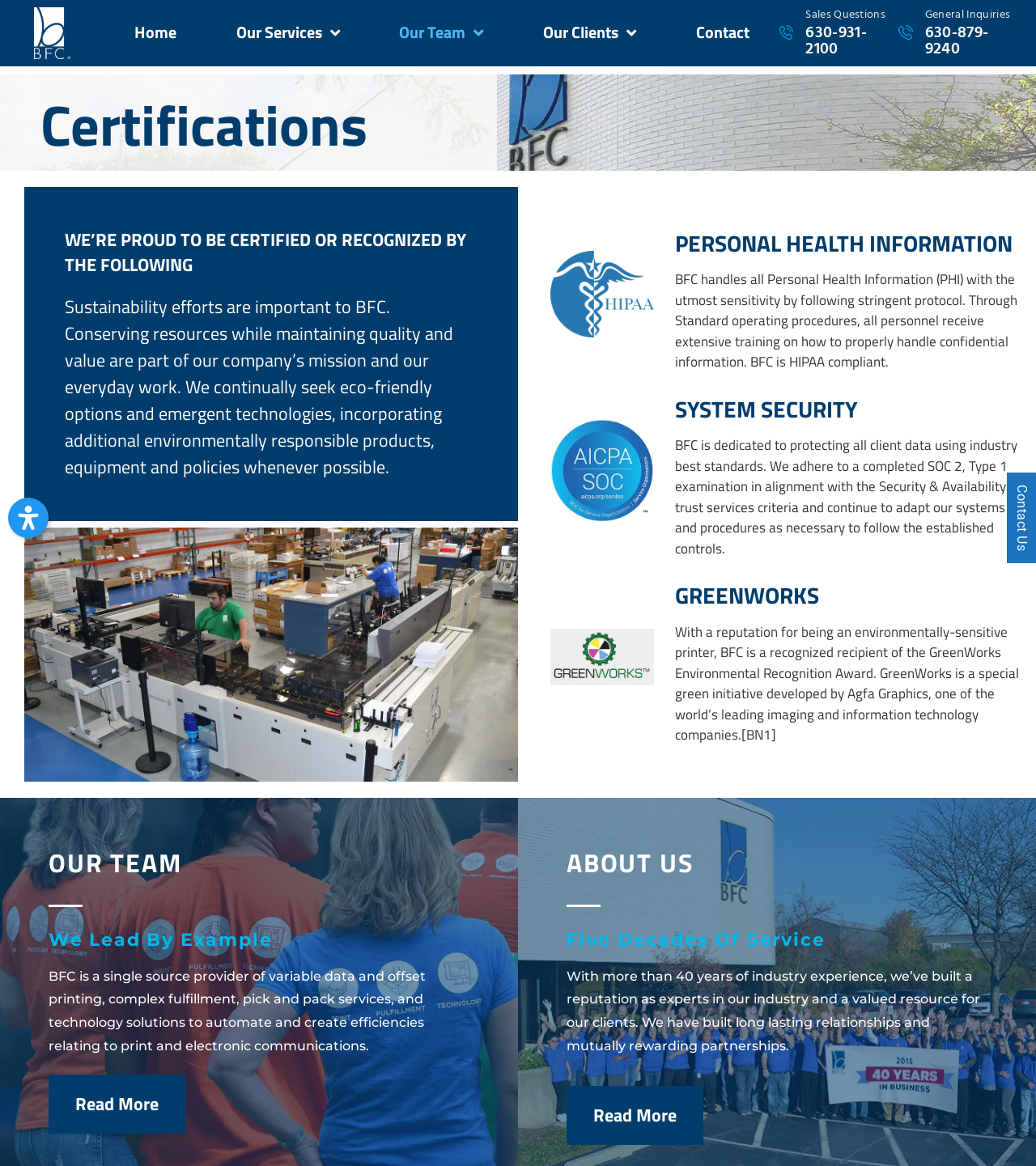Describe the webpage in detail, including text, images, and layout.

The webpage is about BFC Print, a company that emphasizes sustainability efforts and quality services. At the top, there is a navigation menu with links to "Home", "Our Services", "Our Team", "Our Clients", and "Contact". Below the navigation menu, there is a section with a heading "Certifications" and a subheading "WE’RE PROUD TO BE CERTIFIED OR RECOGNIZED BY THE FOLLOWING". This section contains a paragraph of text describing the company's mission and efforts towards sustainability.

To the right of this section, there are three figures with links to "Sales Questions" and "General Inquiries" along with their corresponding phone numbers. Below these figures, there are three sections with headings "PERSONAL HEALTH INFORMATION", "SYSTEM SECURITY", and "GREENWORKS". Each section contains a paragraph of text describing the company's policies and achievements in these areas.

Further down the page, there are two sections with headings "OUR TEAM" and "ABOUT US". The "OUR TEAM" section has a subheading "We Lead By Example" and a paragraph of text describing the company's services. The "ABOUT US" section has a subheading "Five Decades Of Service" and a paragraph of text describing the company's history and reputation.

At the bottom of the page, there is a link to "Contact Us" and an image to open the accessibility panel. Throughout the page, there are several figures and icons, but their contents are not specified.